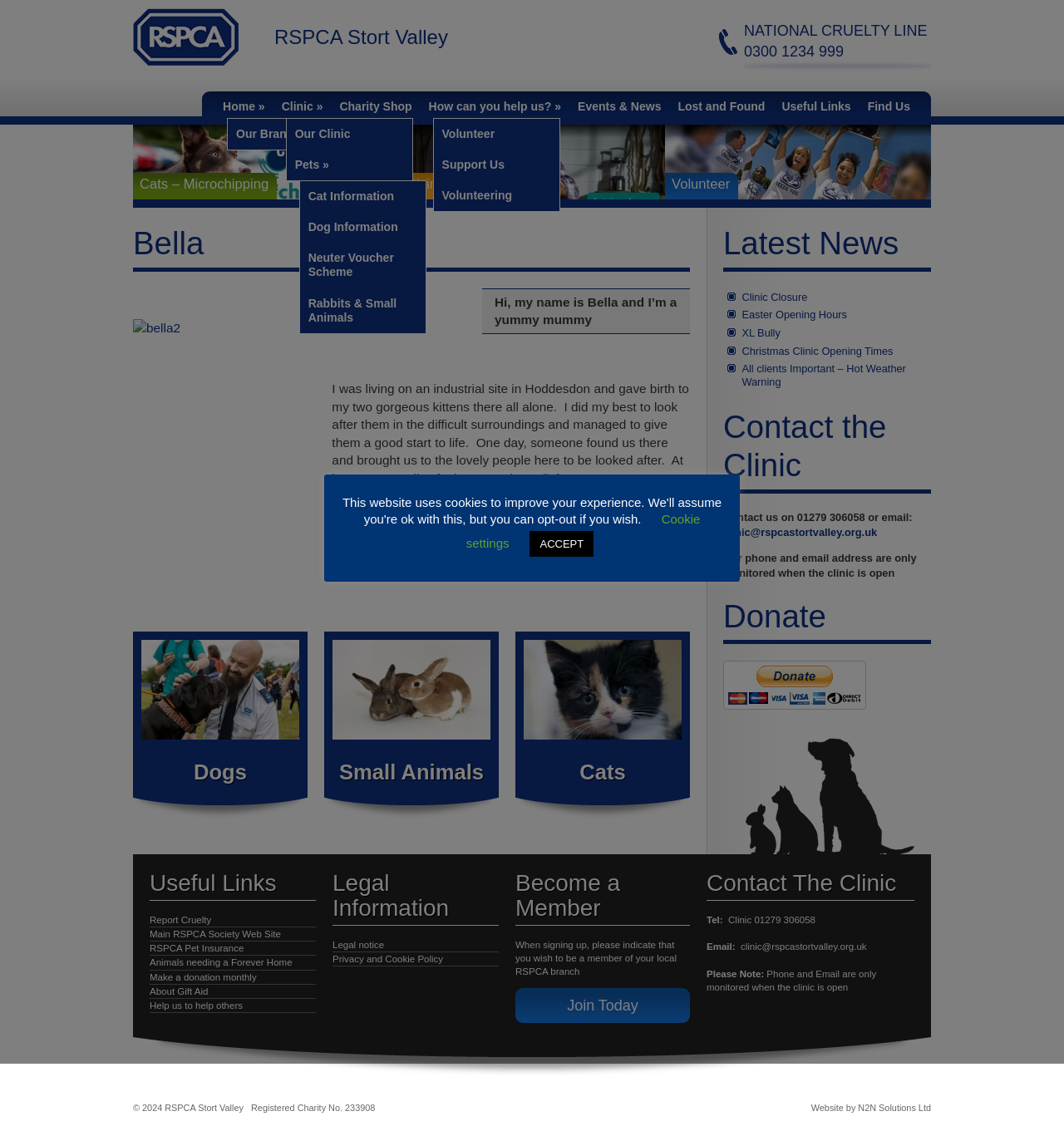Please specify the bounding box coordinates of the element that should be clicked to execute the given instruction: 'Contact the Clinic via email'. Ensure the coordinates are four float numbers between 0 and 1, expressed as [left, top, right, bottom].

[0.68, 0.465, 0.824, 0.476]